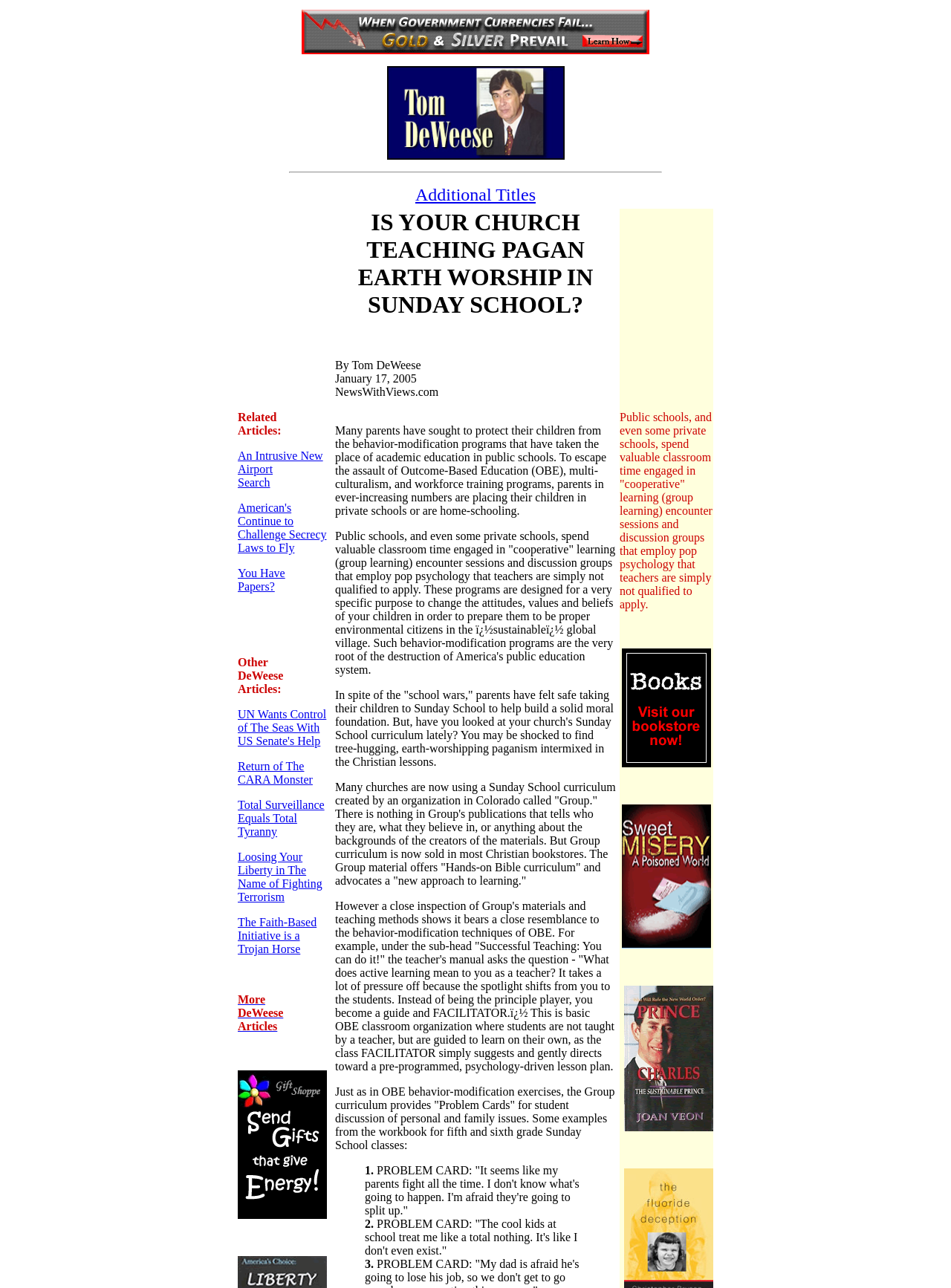Provide the bounding box coordinates of the section that needs to be clicked to accomplish the following instruction: "Click on the 'Additional Titles' link."

[0.437, 0.144, 0.563, 0.159]